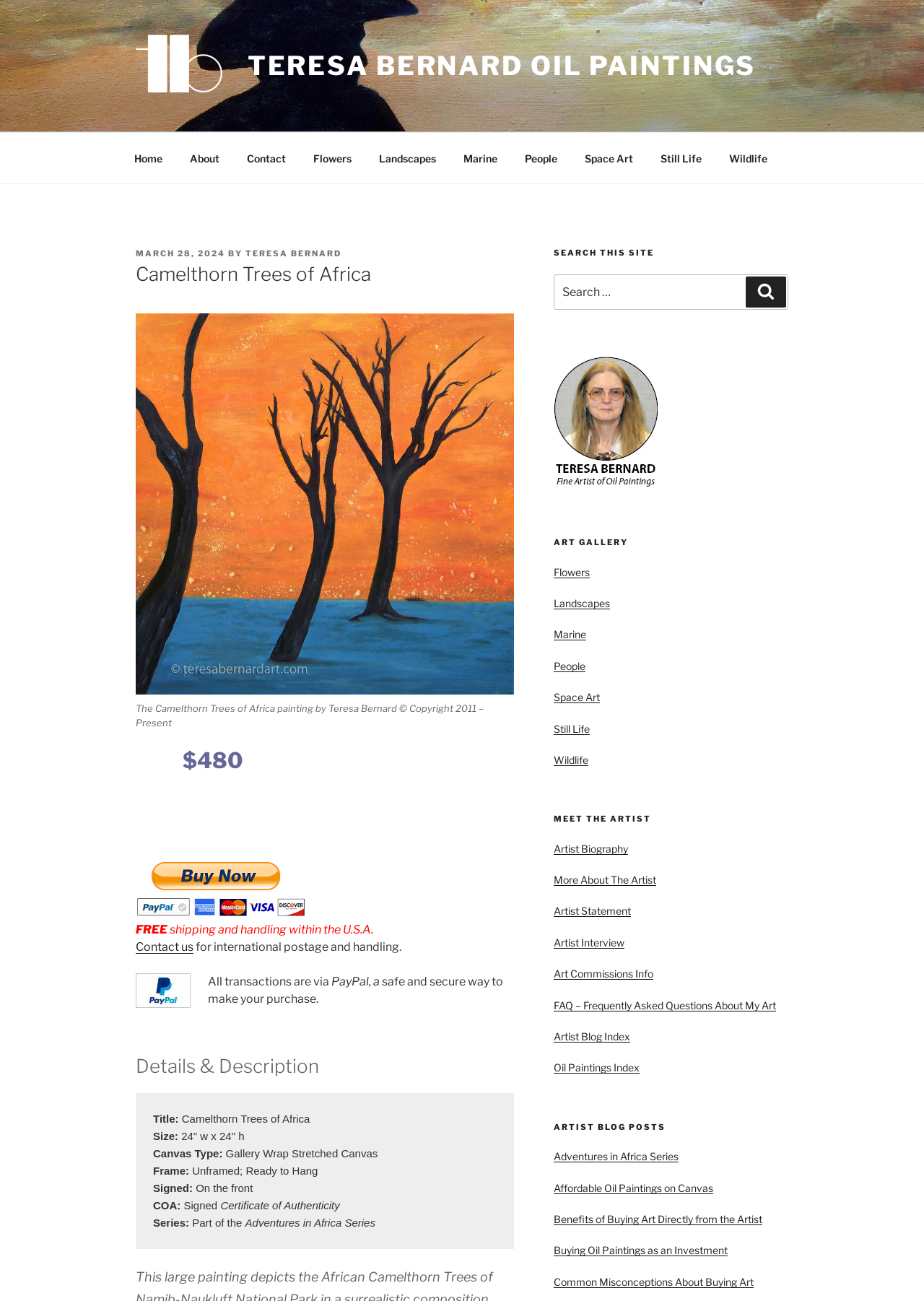Please identify the bounding box coordinates of the element that needs to be clicked to execute the following command: "Explore the 'Landscapes' art gallery". Provide the bounding box using four float numbers between 0 and 1, formatted as [left, top, right, bottom].

[0.396, 0.108, 0.485, 0.135]